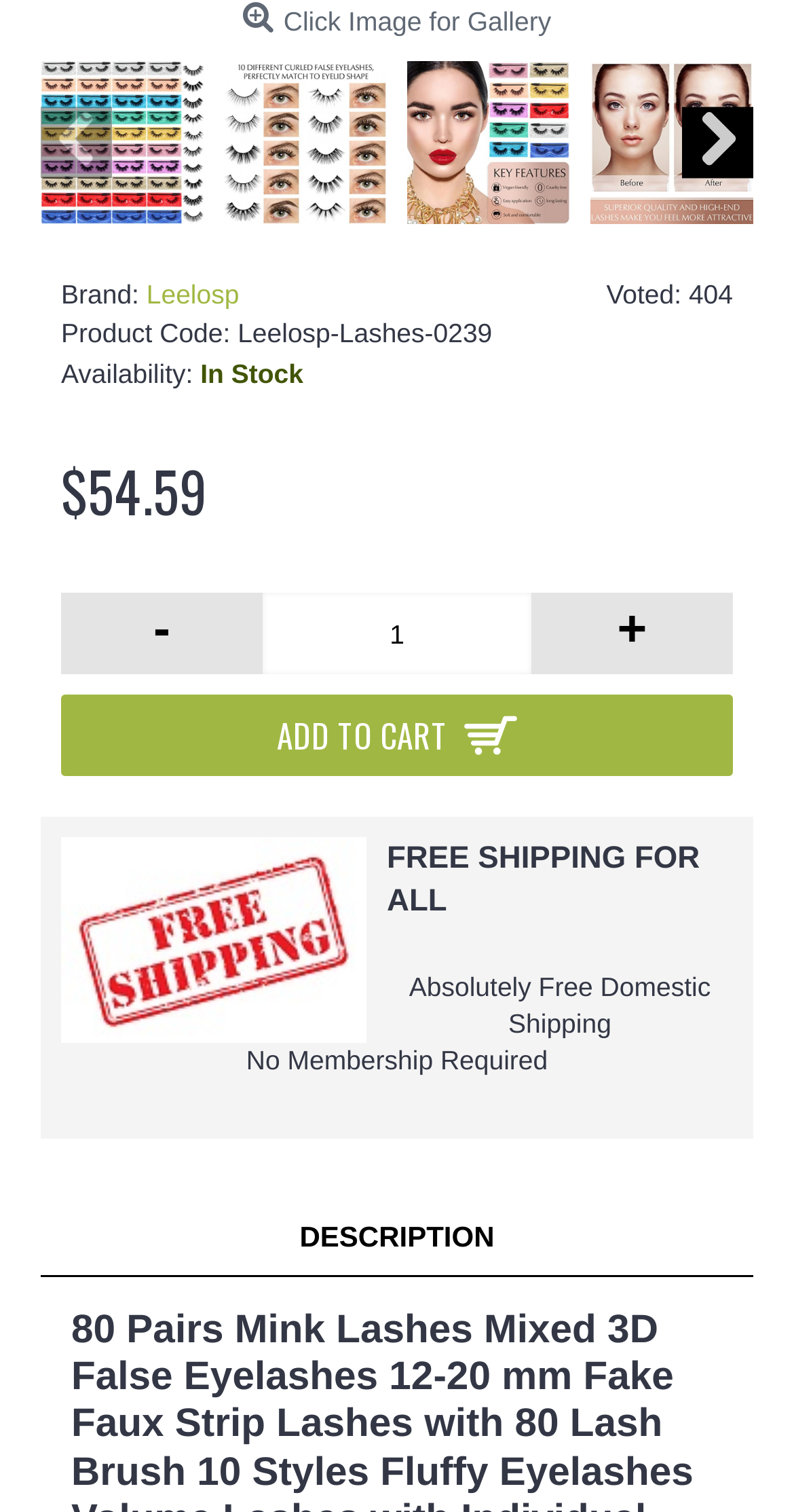Identify the bounding box coordinates necessary to click and complete the given instruction: "Add to cart".

[0.077, 0.459, 0.923, 0.513]